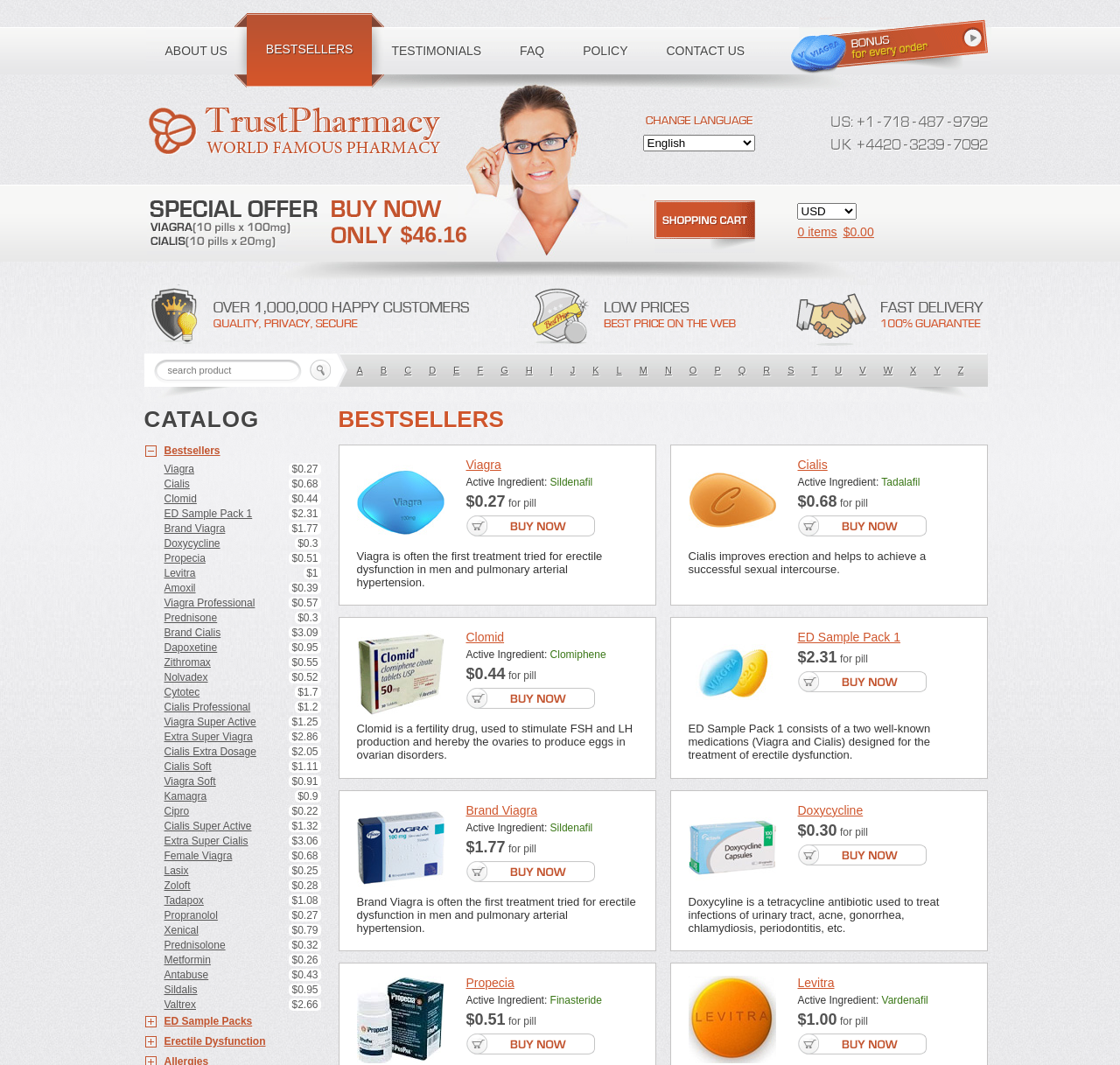How many items are in the shopping cart?
Based on the image, provide your answer in one word or phrase.

0 items